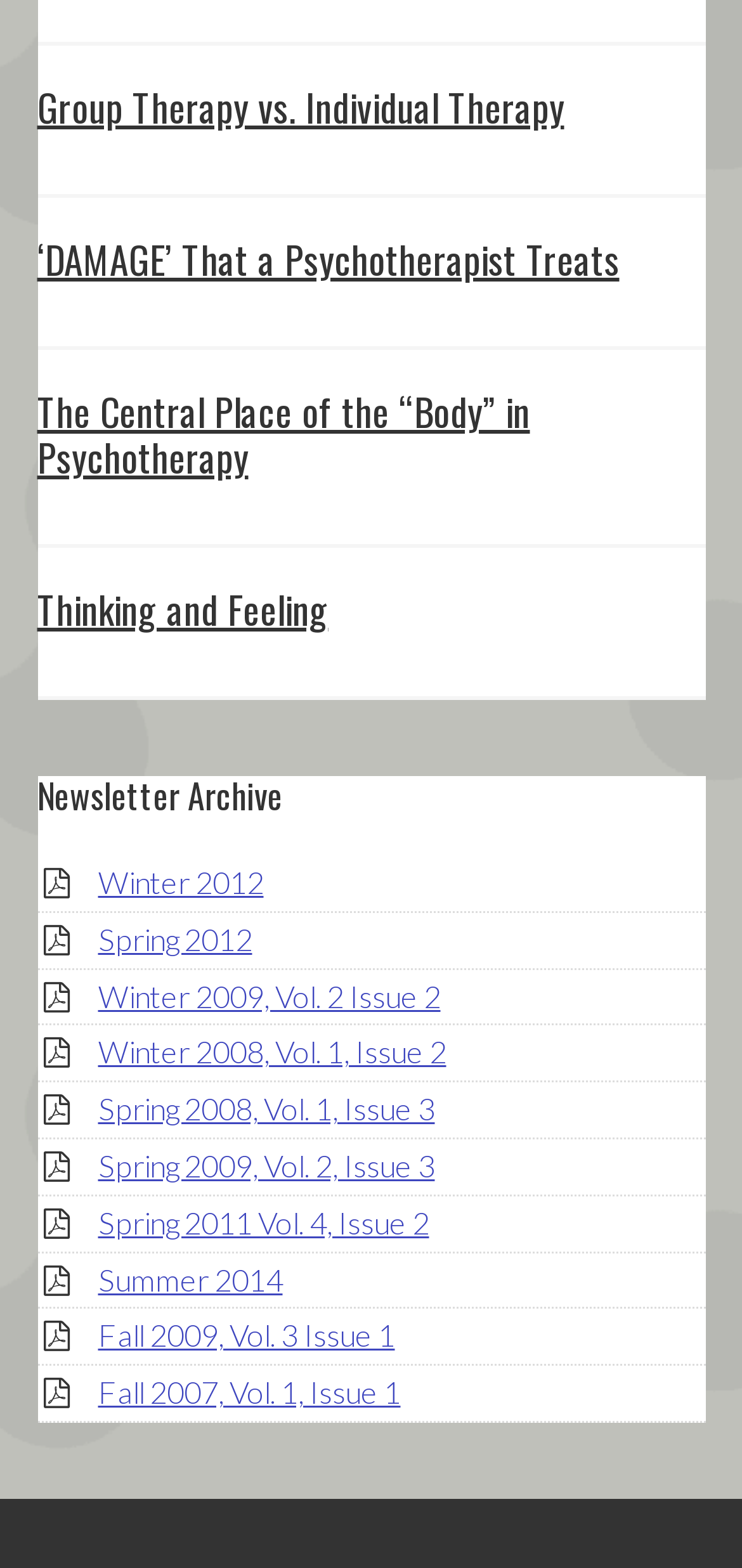Identify the bounding box coordinates of the section to be clicked to complete the task described by the following instruction: "Read about Group Therapy vs. Individual Therapy". The coordinates should be four float numbers between 0 and 1, formatted as [left, top, right, bottom].

[0.05, 0.05, 0.76, 0.087]